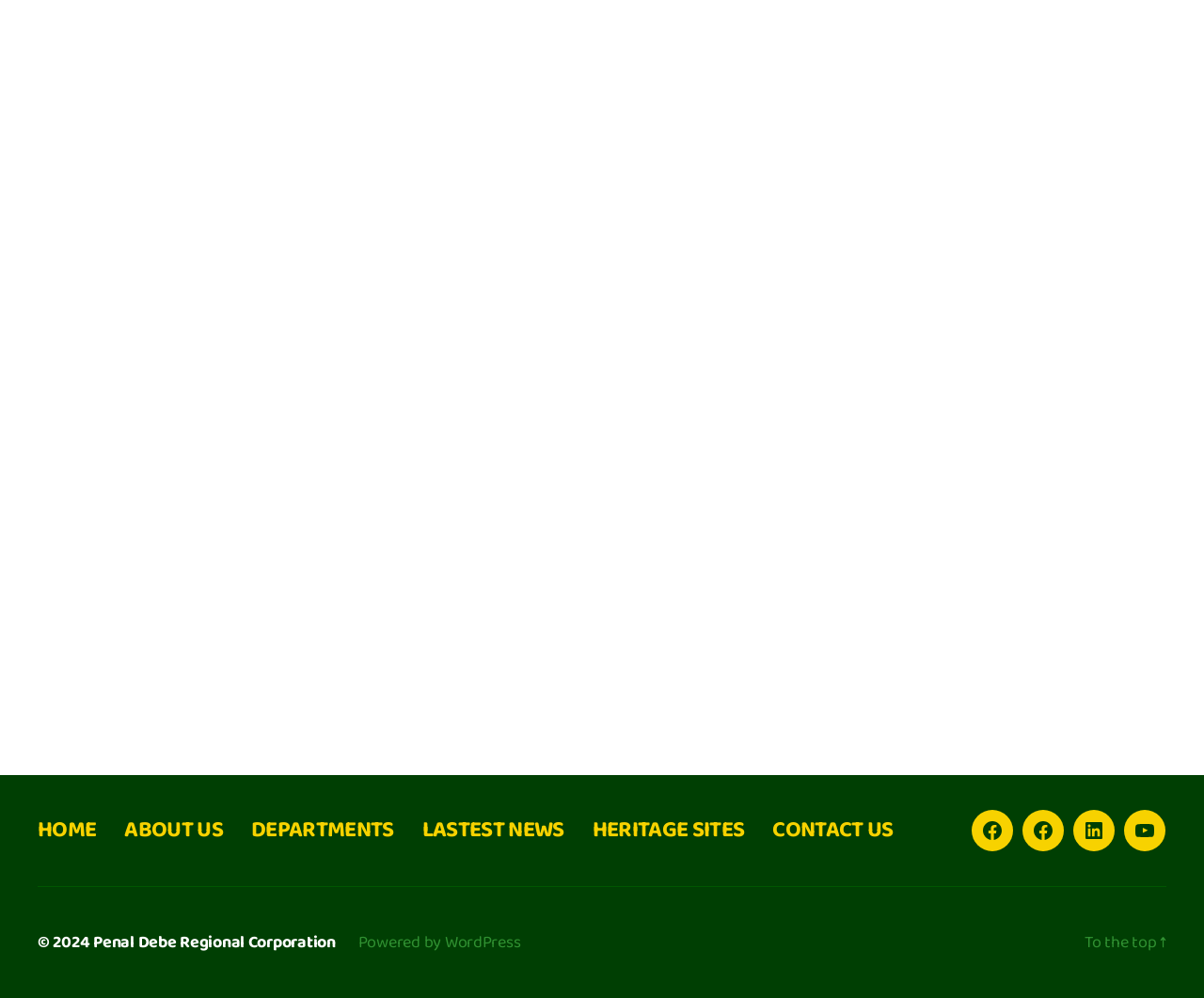Specify the bounding box coordinates of the area that needs to be clicked to achieve the following instruction: "visit heritage sites".

[0.492, 0.811, 0.618, 0.852]